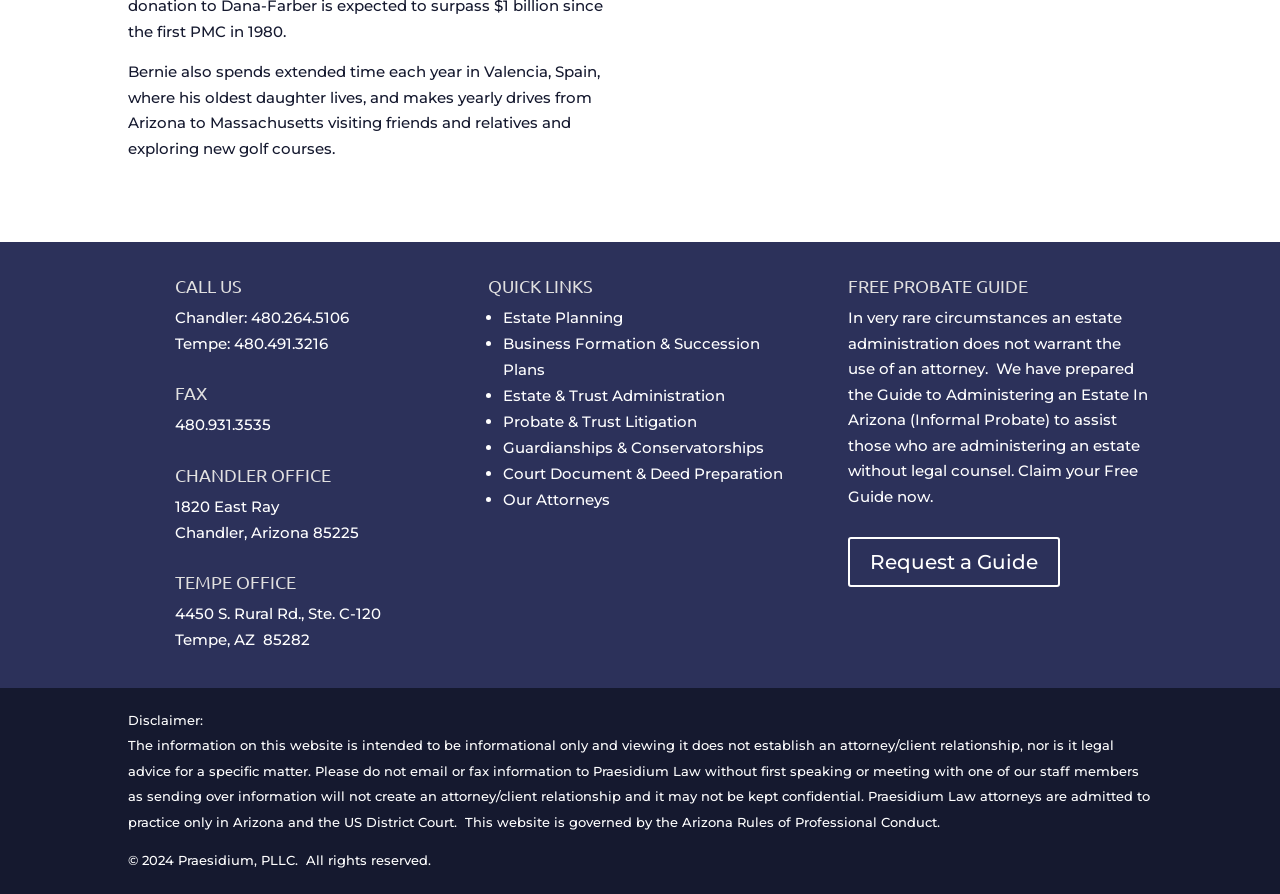Find the bounding box coordinates for the area that should be clicked to accomplish the instruction: "Click CALL US".

[0.137, 0.308, 0.189, 0.331]